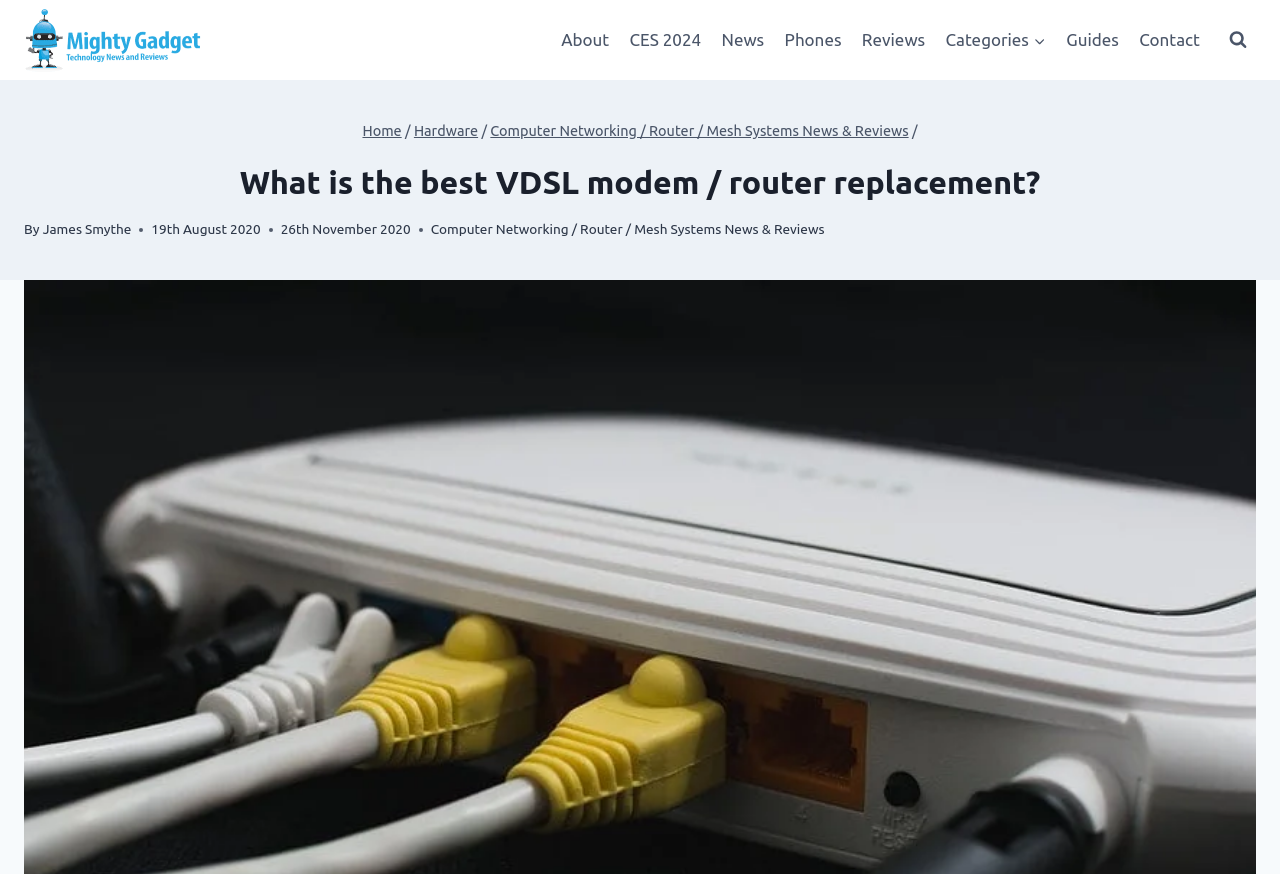Using the elements shown in the image, answer the question comprehensively: What is the topic of the current article?

The topic of the current article can be determined by looking at the main heading, which reads 'What is the best VDSL modem / router replacement?'.